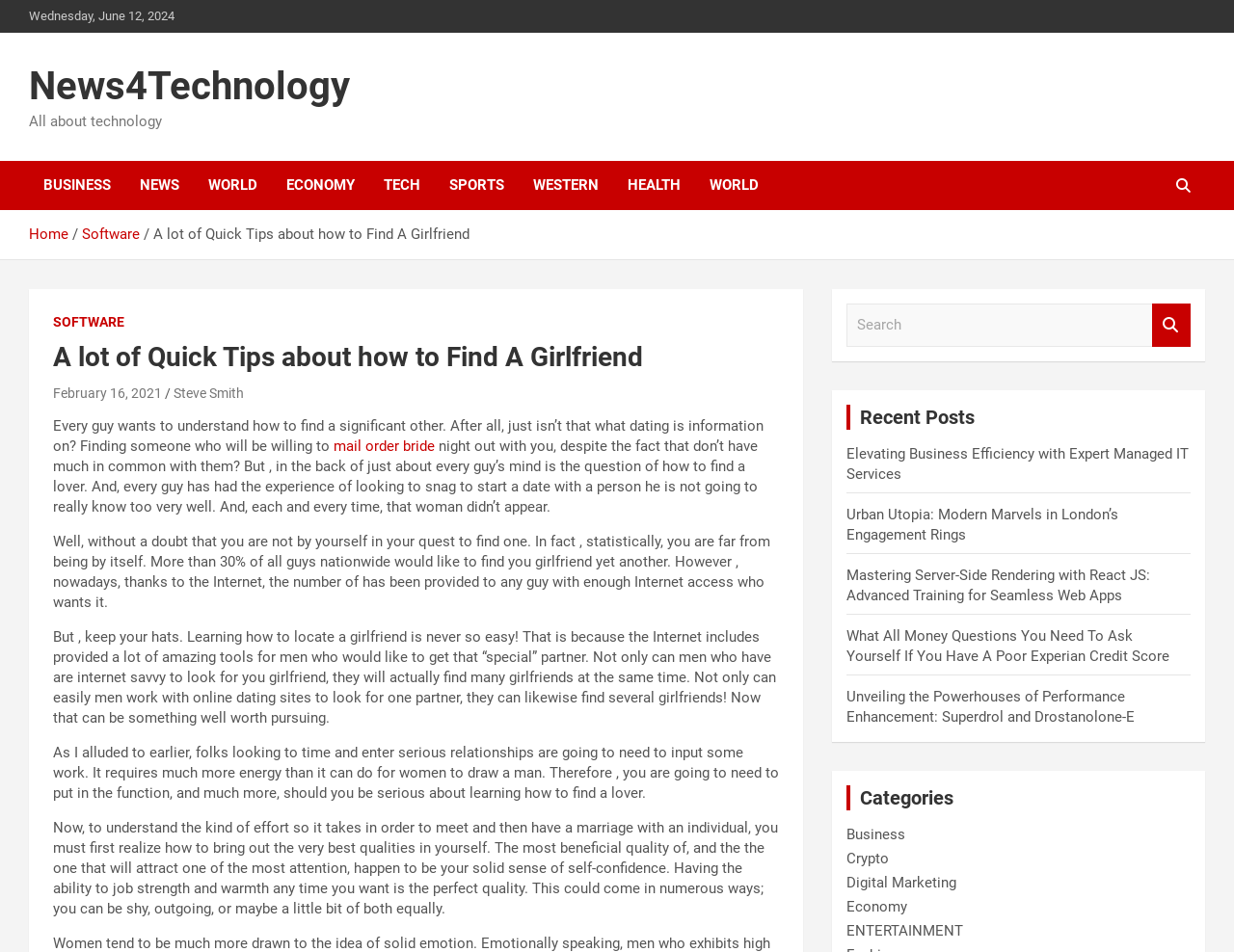What is the category of the article 'Elevating Business Efficiency with Expert Managed IT Services'?
Refer to the image and offer an in-depth and detailed answer to the question.

The category of the article can be found in the 'Categories' section of the webpage, where 'Business' is listed as one of the categories. The article 'Elevating Business Efficiency with Expert Managed IT Services' is listed under the 'Recent Posts' section, and based on its title, it can be inferred that it belongs to the 'Business' category.